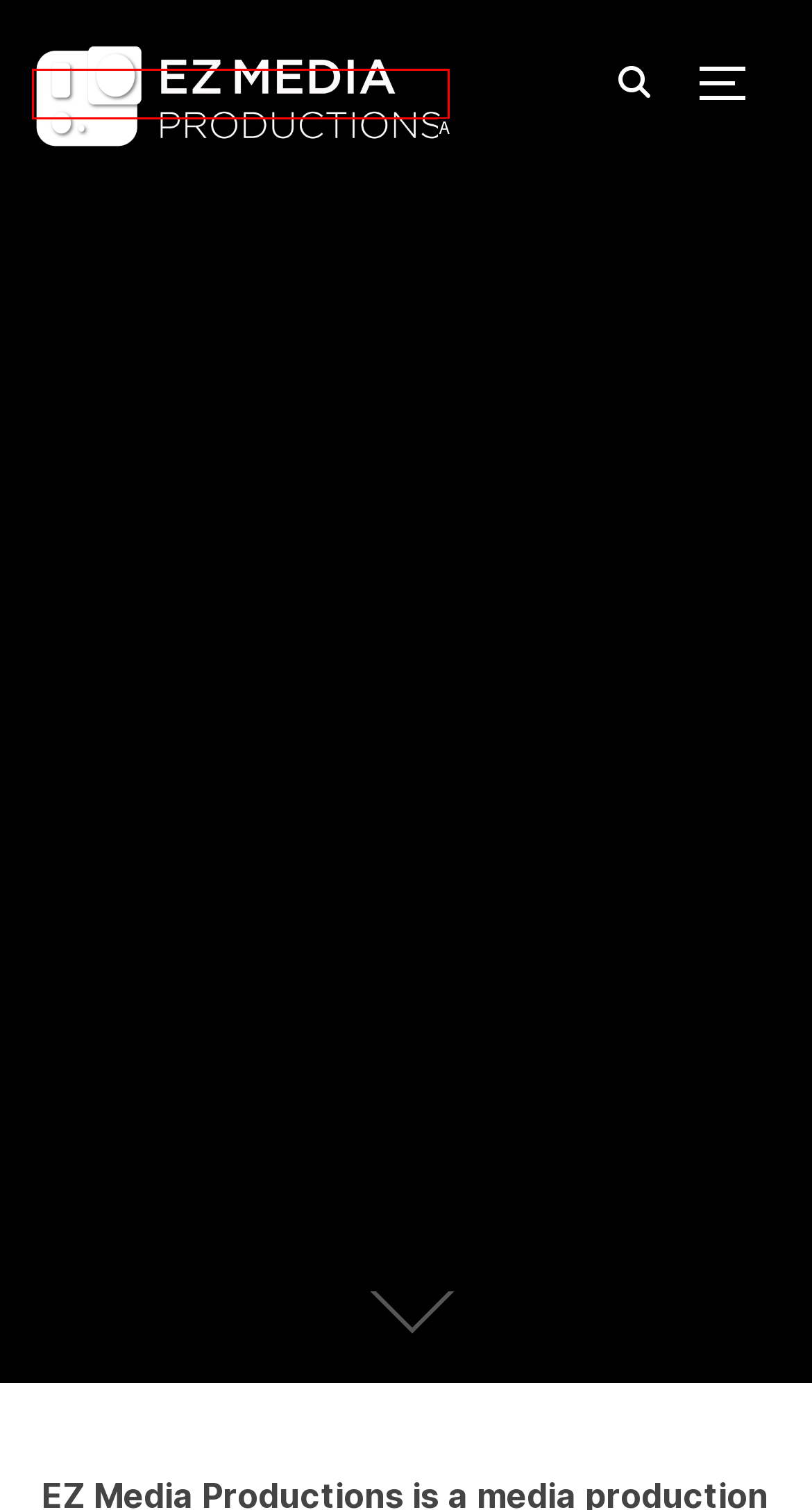Choose the UI element that best aligns with the description: Next→
Respond with the letter of the chosen option directly.

None